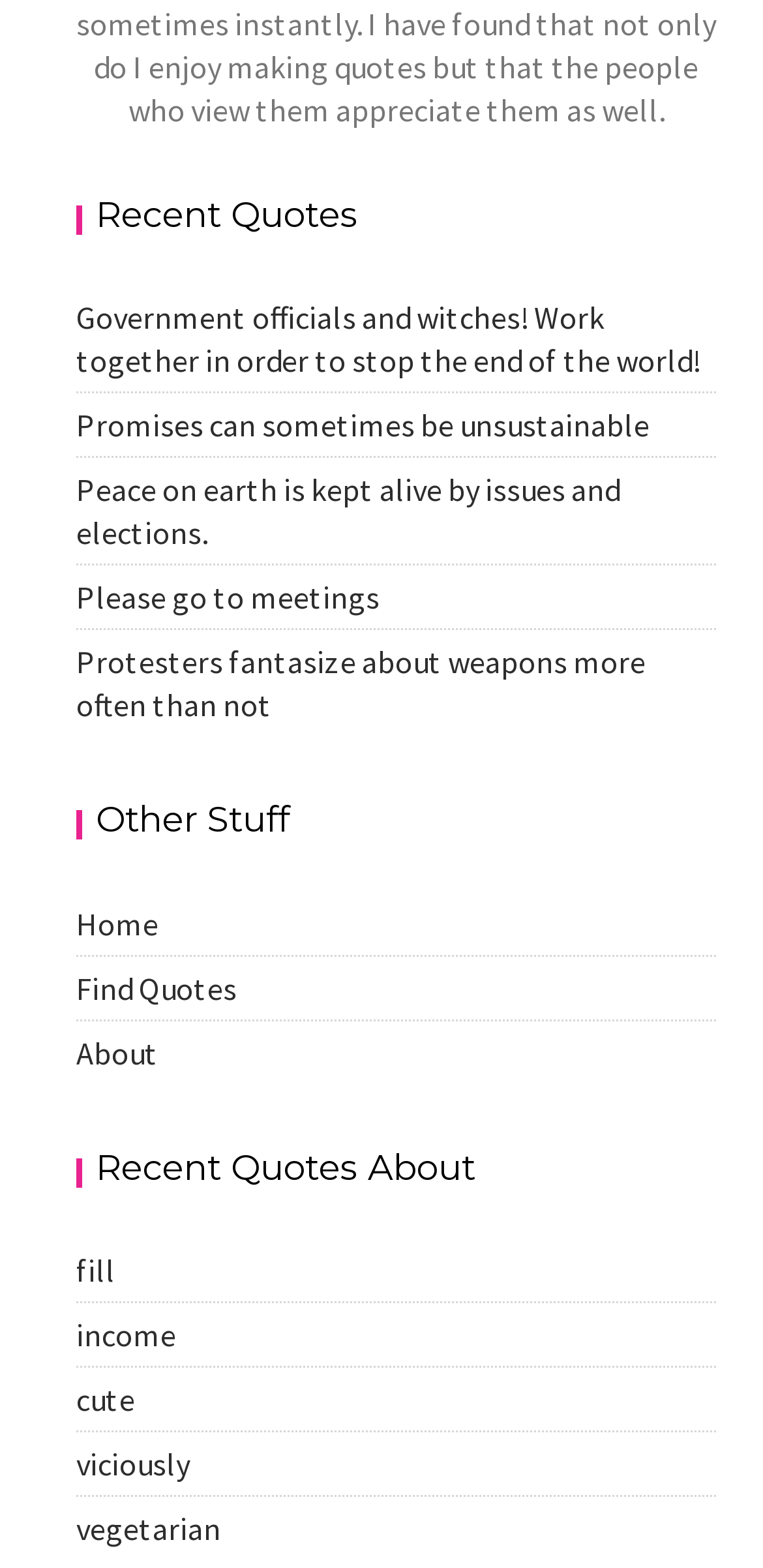What is the first link under 'Recent Quotes About'?
Refer to the image and provide a detailed answer to the question.

Under the 'Recent Quotes About' heading, the first link element is 'fill', which suggests that it is the first link under this category.